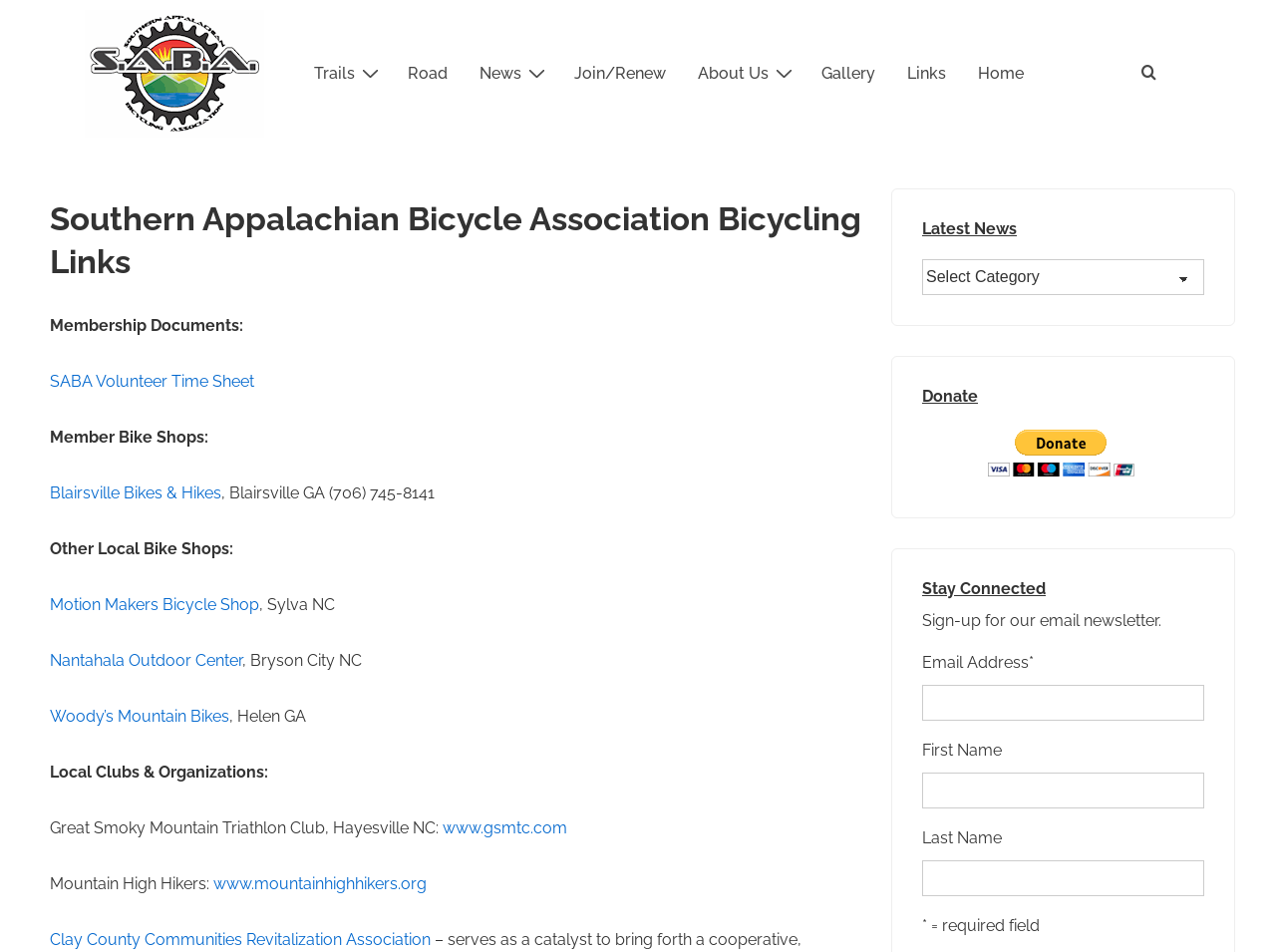Give a concise answer of one word or phrase to the question: 
What are the main menu items?

Trails, Road, Join/Renew, Gallery, Links, Home